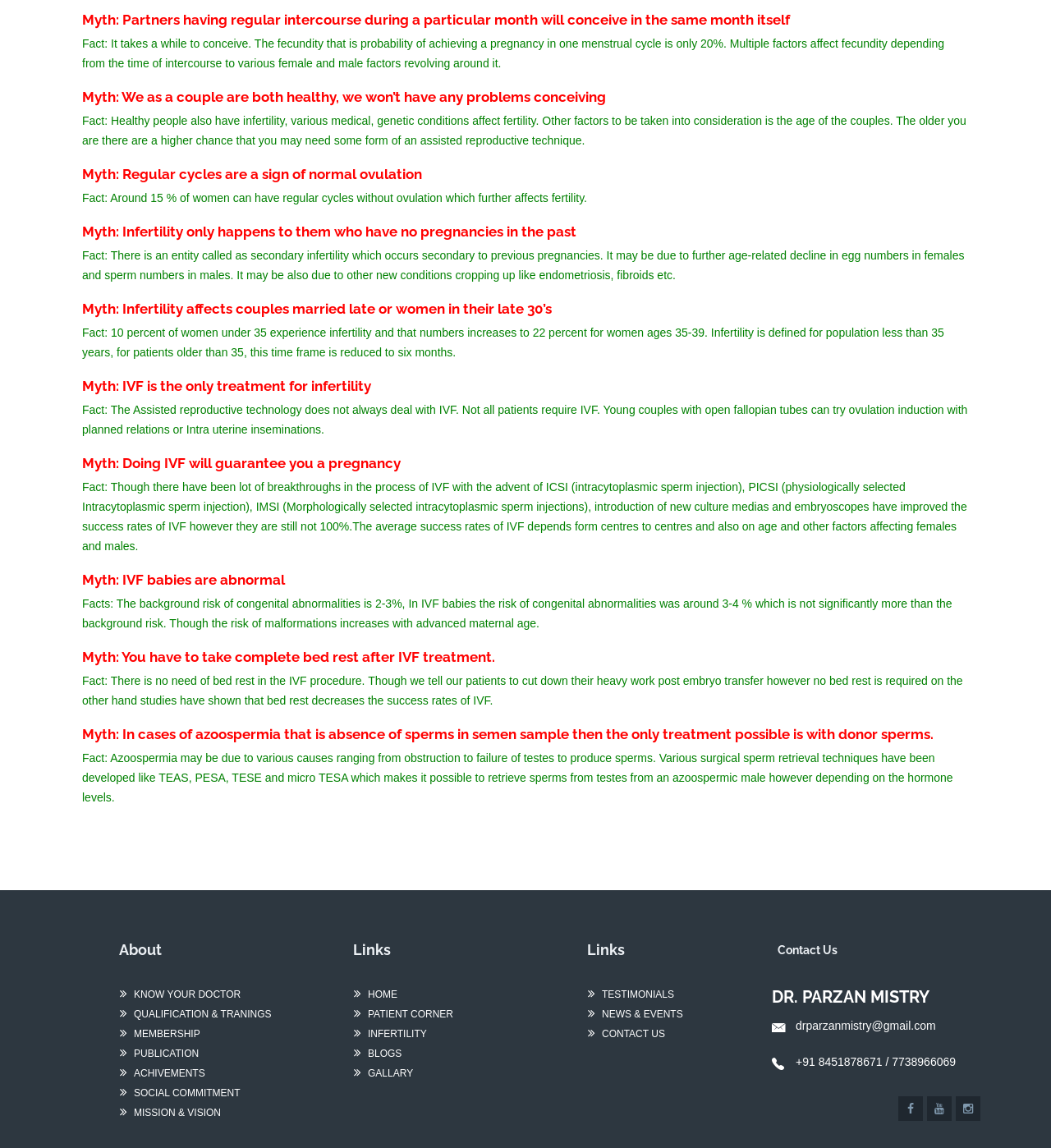Using the provided element description: "+91 8451878671 / 7738966069", determine the bounding box coordinates of the corresponding UI element in the screenshot.

[0.734, 0.919, 0.909, 0.931]